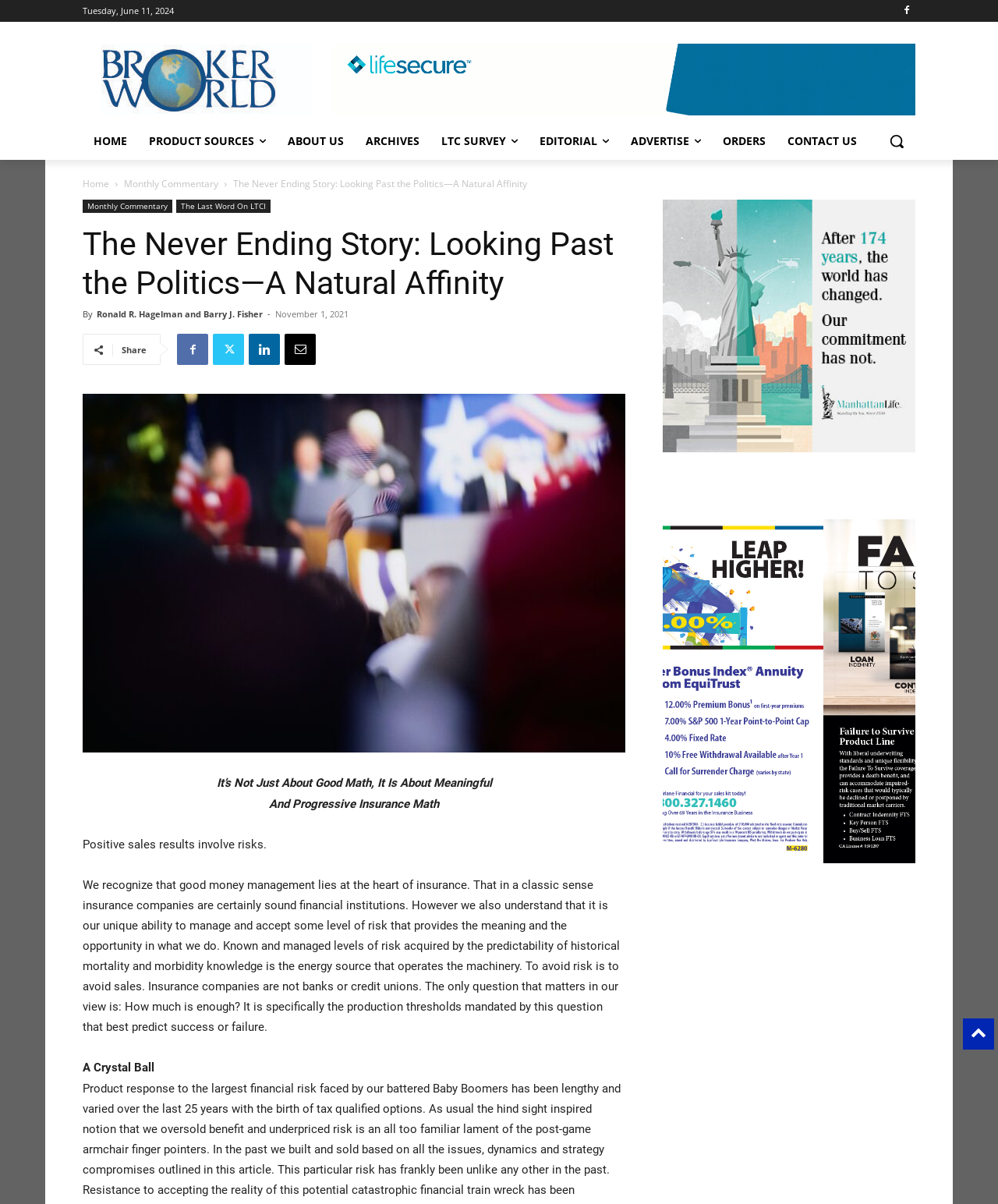Could you indicate the bounding box coordinates of the region to click in order to complete this instruction: "Search using the search button".

[0.88, 0.102, 0.917, 0.133]